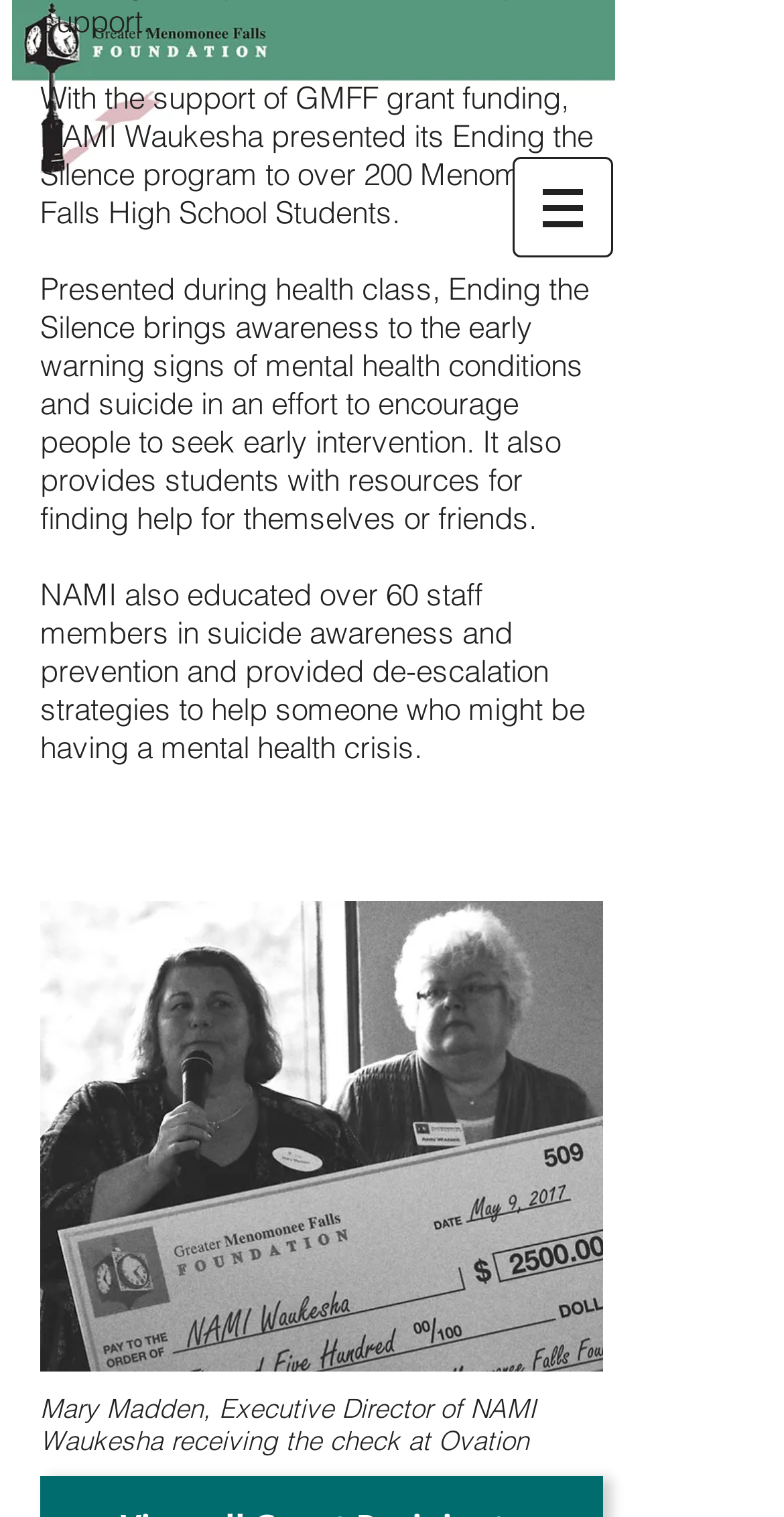How many students did NAMI Waukesha present to? From the image, respond with a single word or brief phrase.

over 200